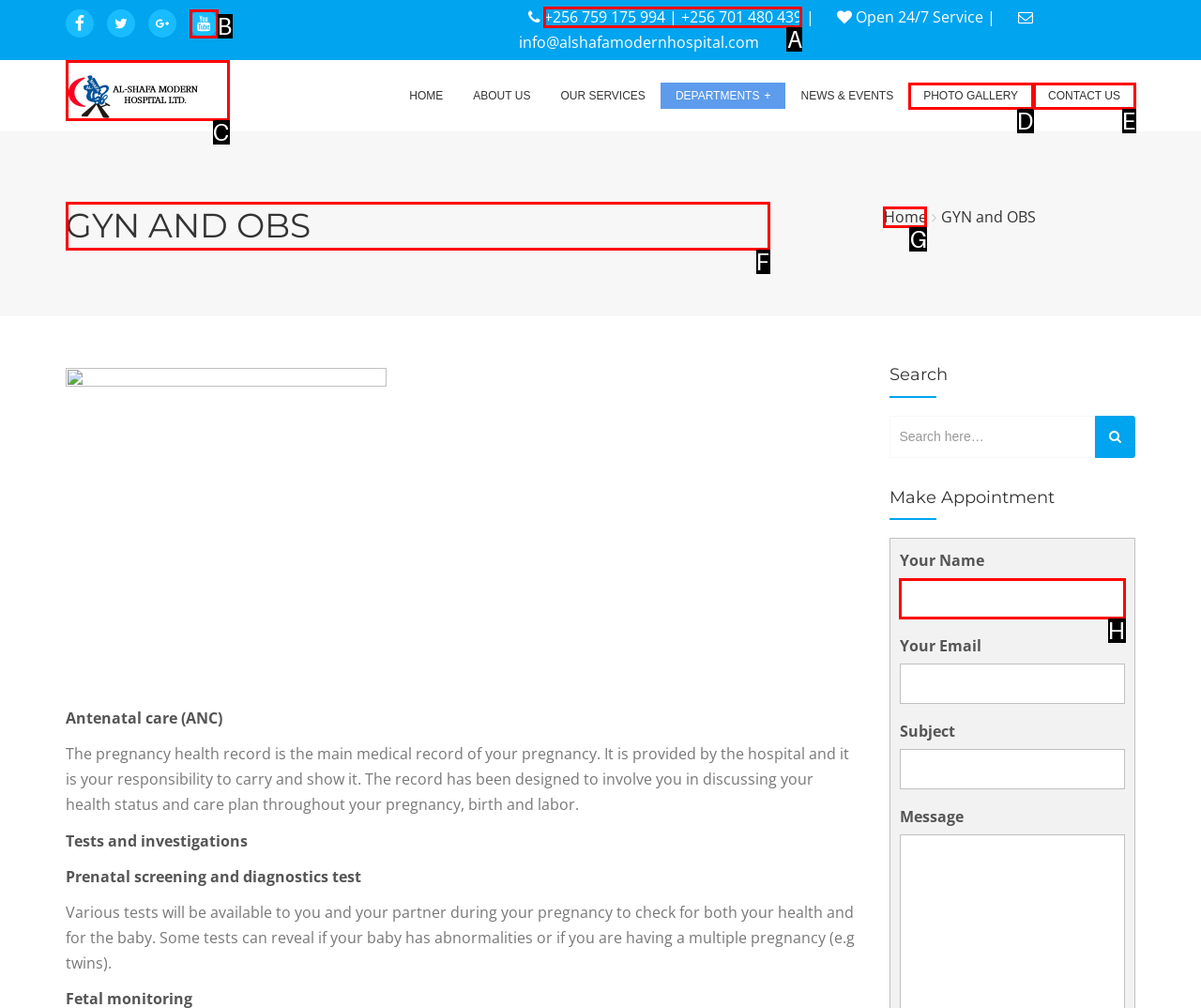Look at the highlighted elements in the screenshot and tell me which letter corresponds to the task: Visit the GRiNCH project page.

None